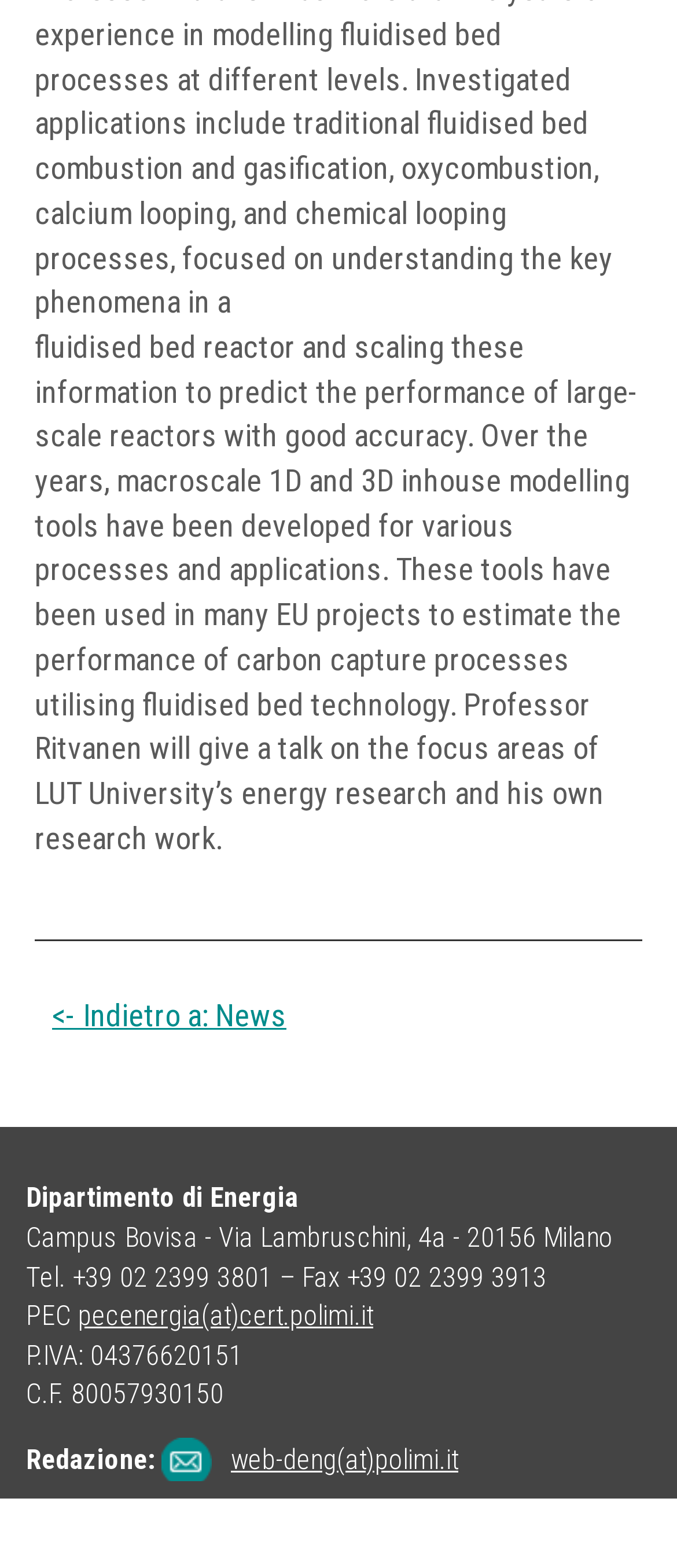Please answer the following question using a single word or phrase: What is the phone number of the department?

+39 02 2399 3801